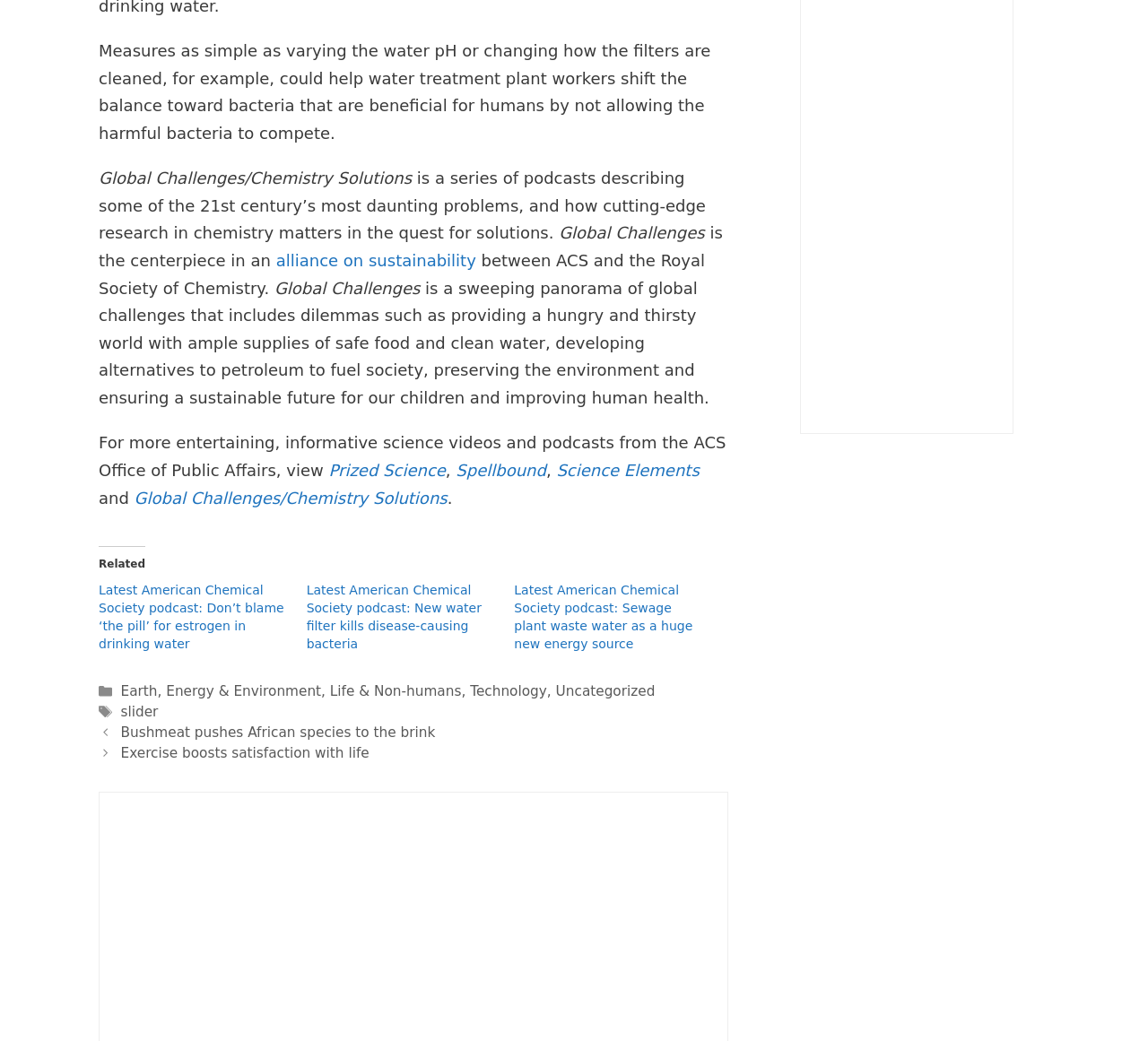Please provide the bounding box coordinate of the region that matches the element description: Global Challenges/Chemistry Solutions. Coordinates should be in the format (top-left x, top-left y, bottom-right x, bottom-right y) and all values should be between 0 and 1.

[0.117, 0.469, 0.39, 0.487]